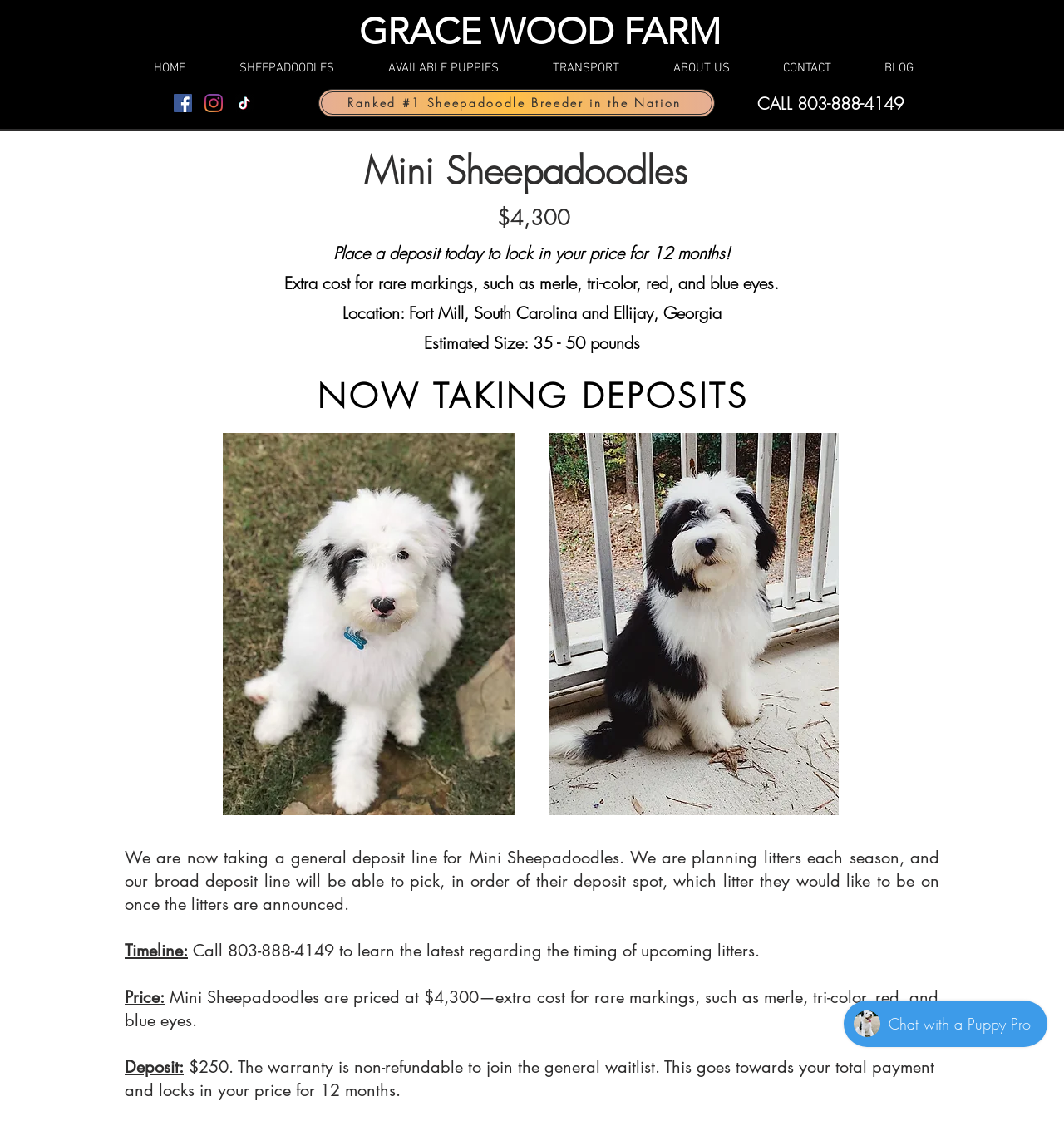Please find and report the bounding box coordinates of the element to click in order to perform the following action: "Call the phone number". The coordinates should be expressed as four float numbers between 0 and 1, in the format [left, top, right, bottom].

[0.711, 0.082, 0.849, 0.102]